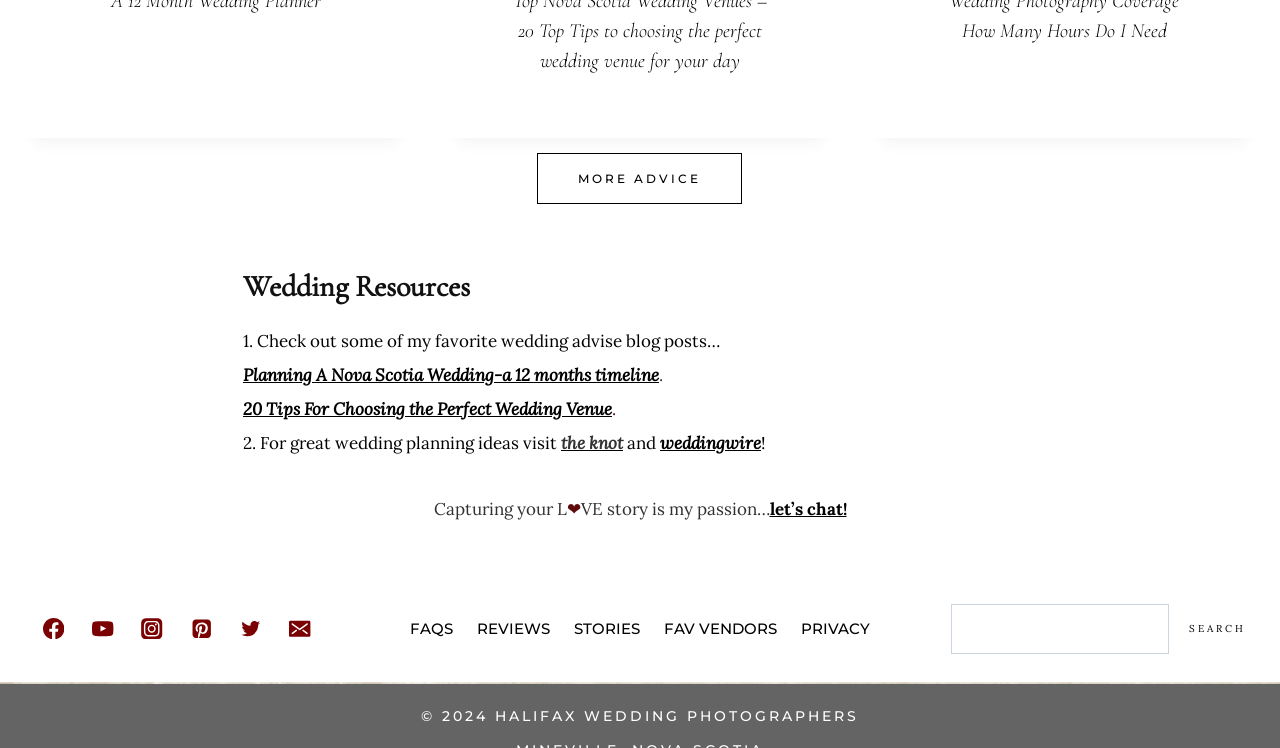Please locate the bounding box coordinates of the element's region that needs to be clicked to follow the instruction: "Search for something". The bounding box coordinates should be provided as four float numbers between 0 and 1, i.e., [left, top, right, bottom].

[0.743, 0.807, 0.981, 0.874]